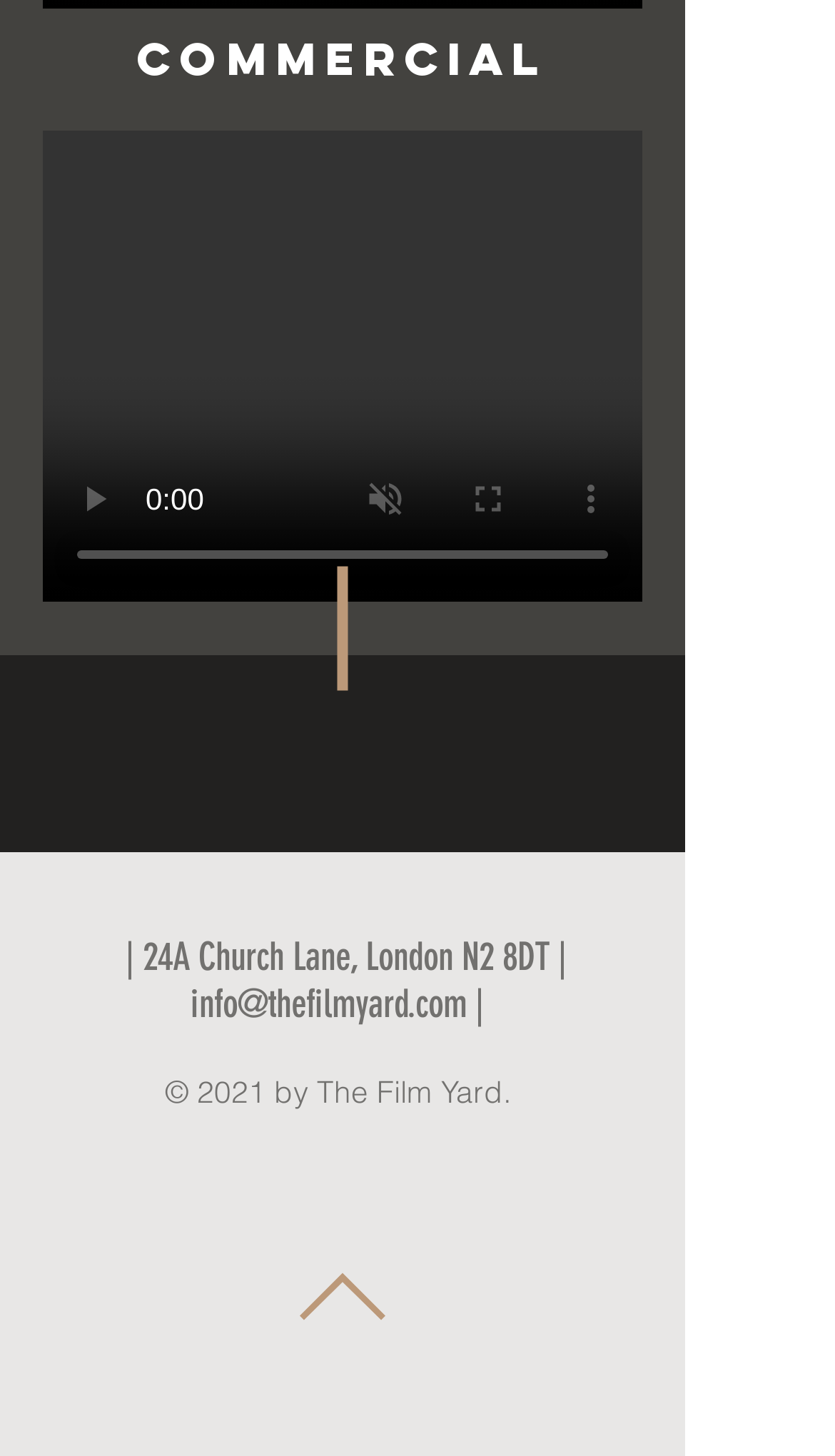Please provide a comprehensive response to the question below by analyzing the image: 
Is the video currently playing?

I checked the button element 'play' and found that it is disabled, indicating that the video is not currently playing.